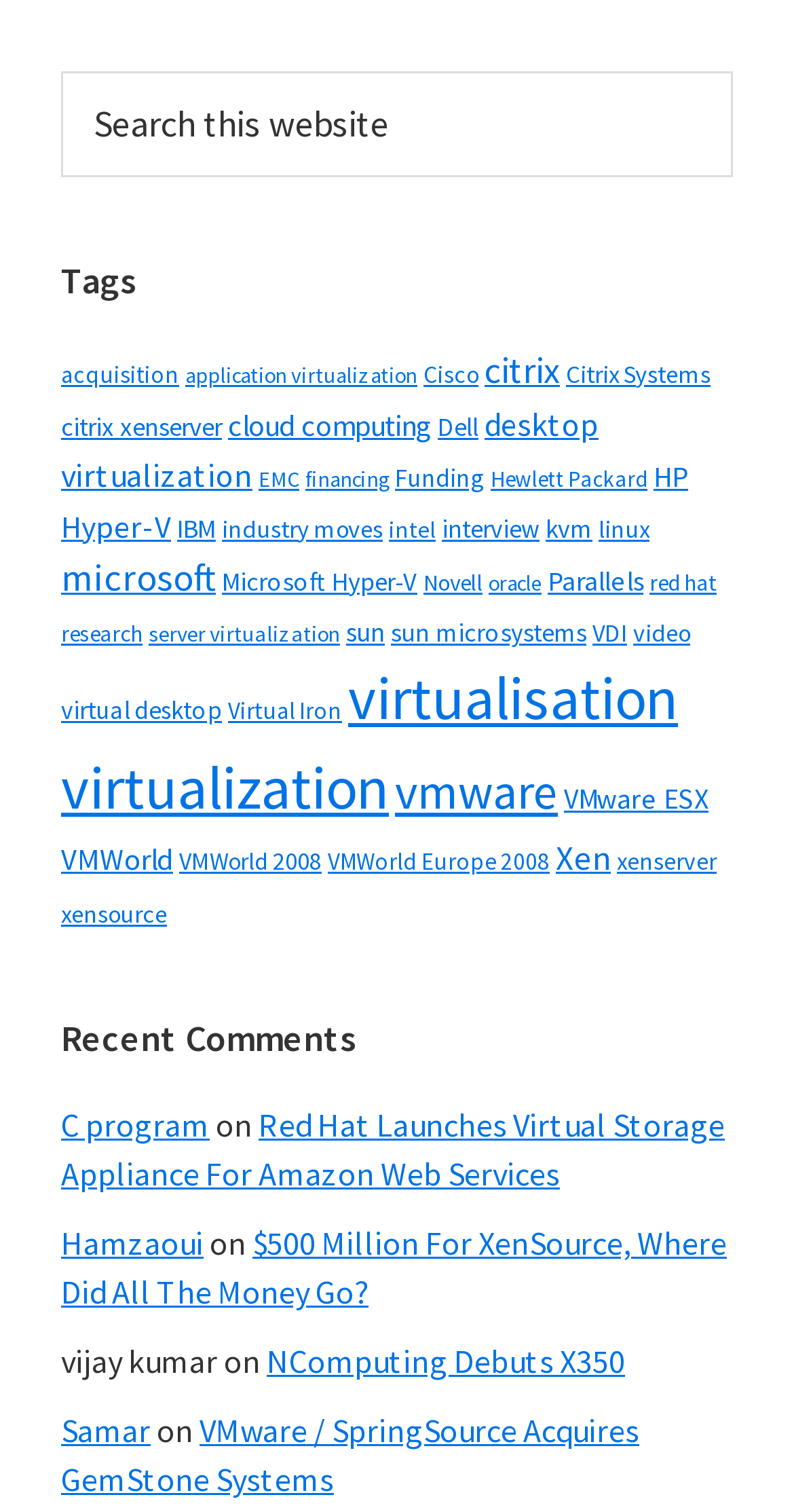What is the title of the most recent comment?
Based on the image, provide your answer in one word or phrase.

VMware / SpringSource Acquires GemStone Systems